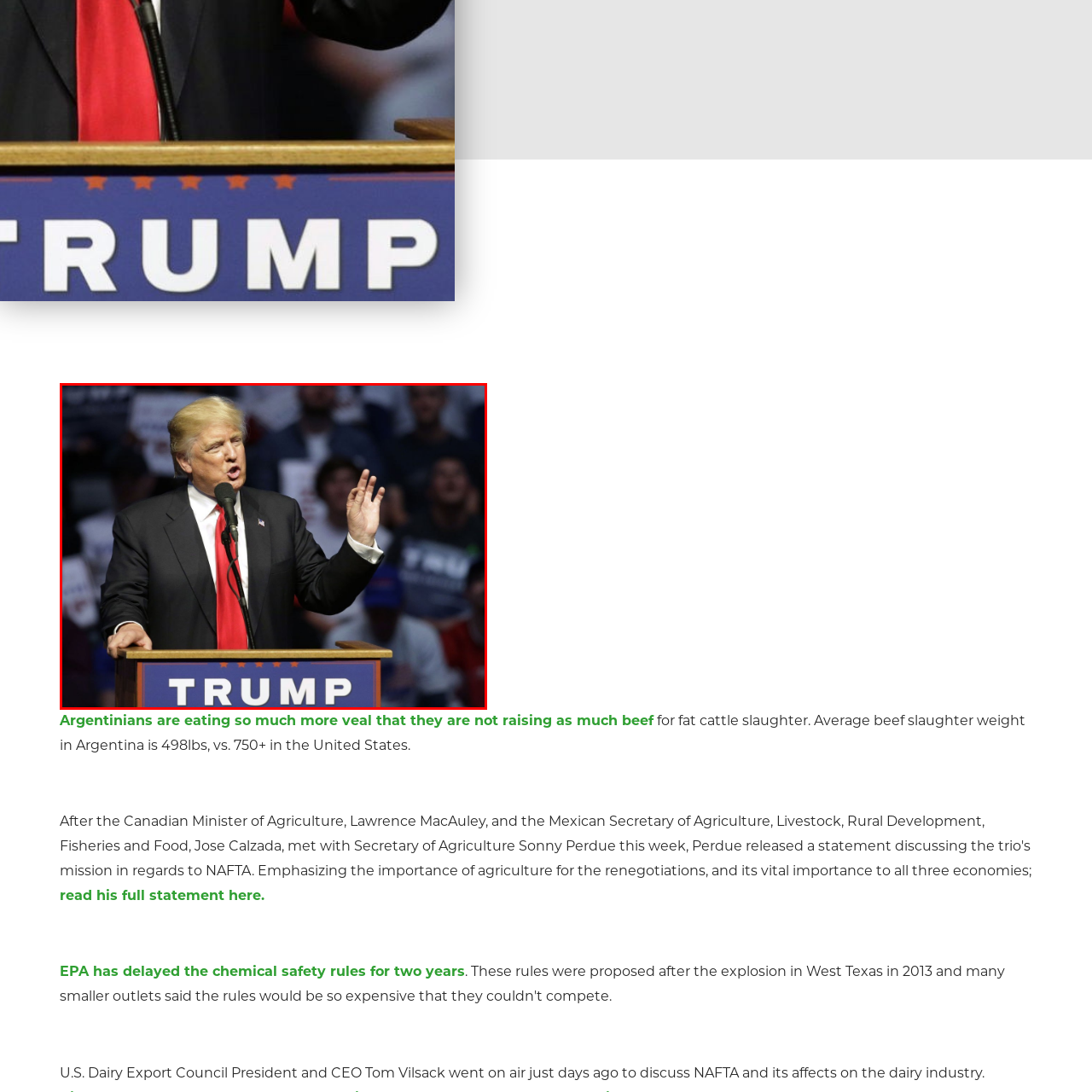What is the atmosphere of the event? Check the image surrounded by the red bounding box and reply with a single word or a short phrase.

Lively and enthusiastic